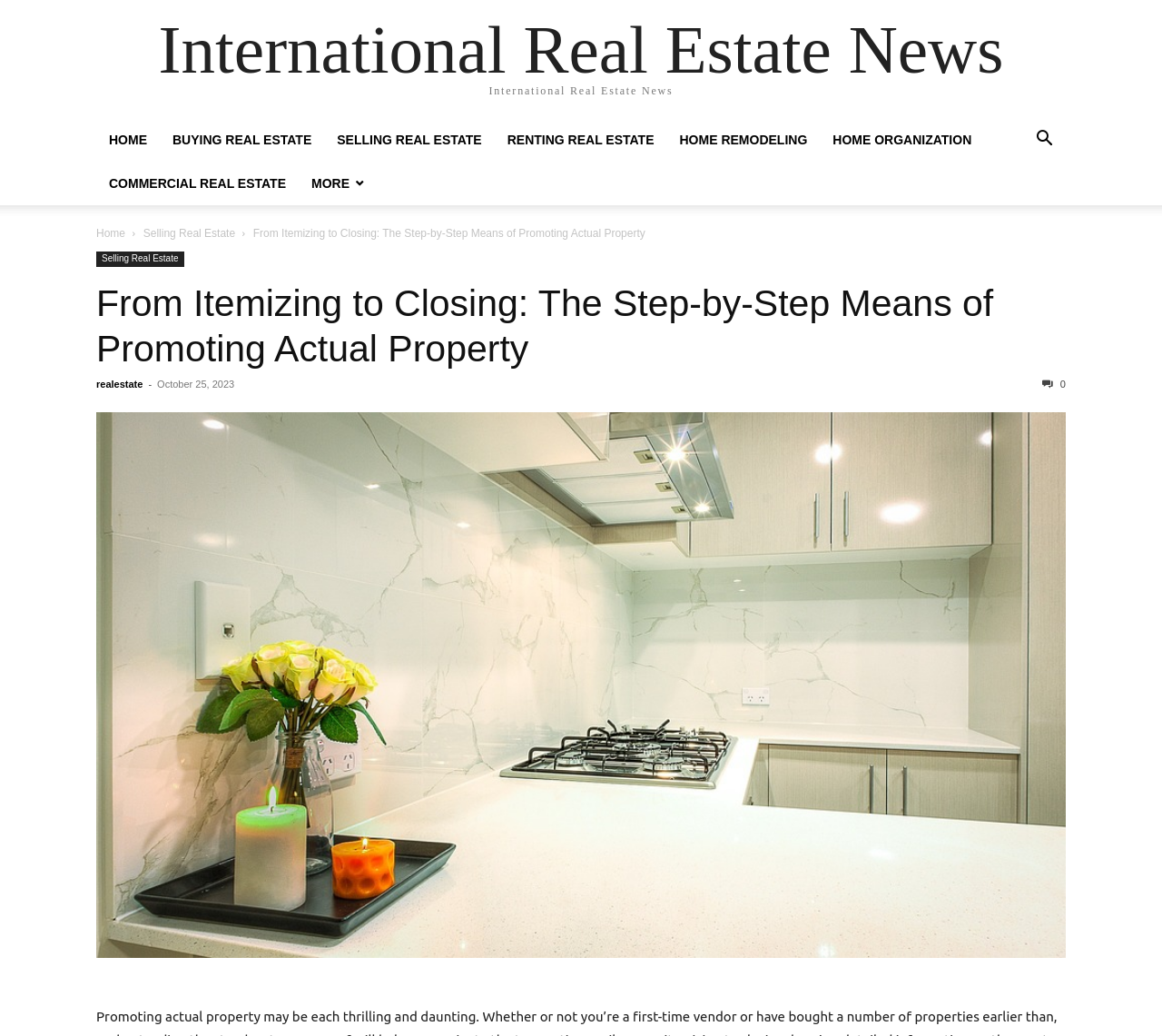Answer this question in one word or a short phrase: Is there an image on this webpage?

Yes